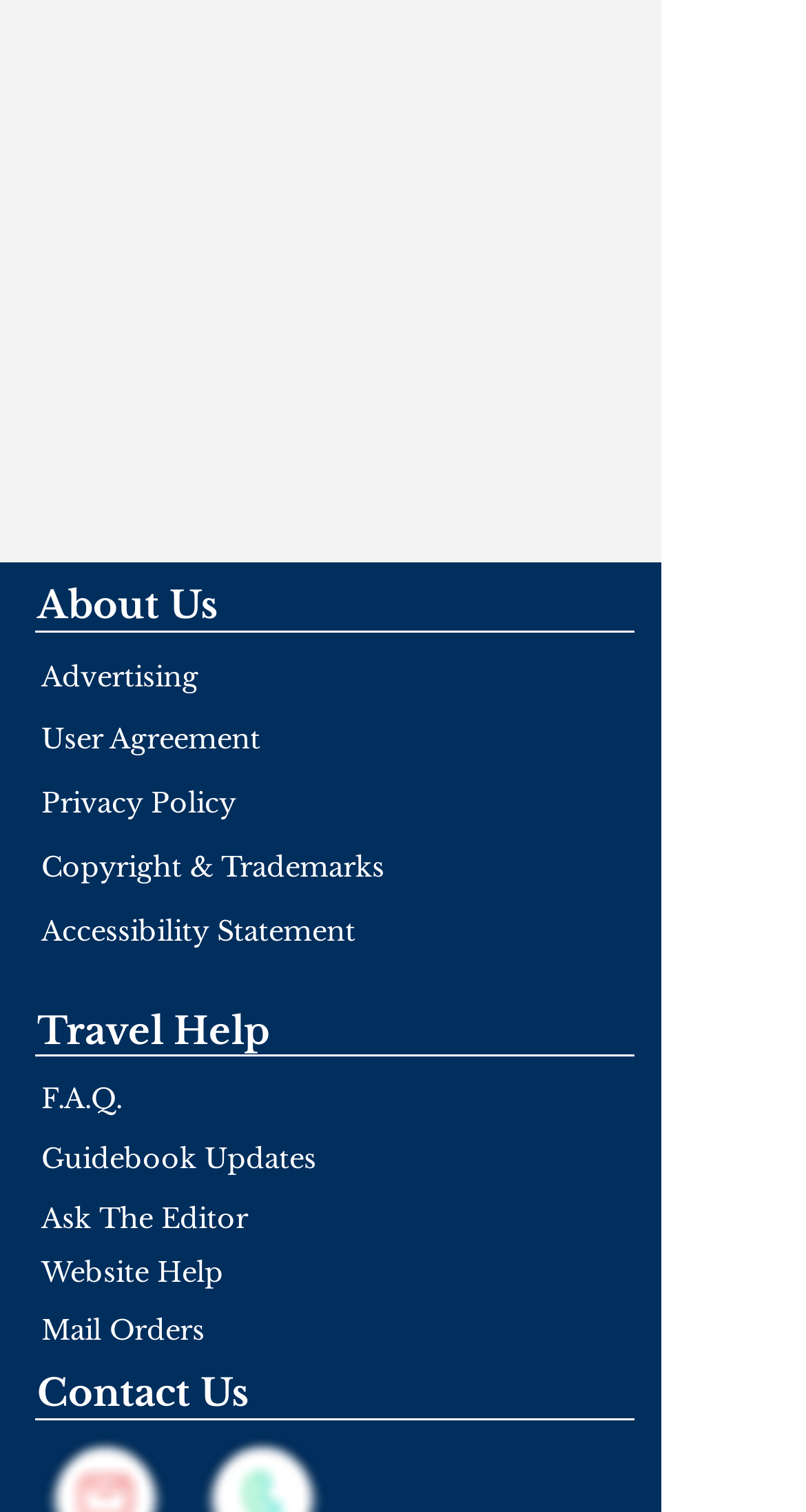Identify and provide the bounding box for the element described by: "Guidebook Updates".

[0.051, 0.754, 0.392, 0.778]